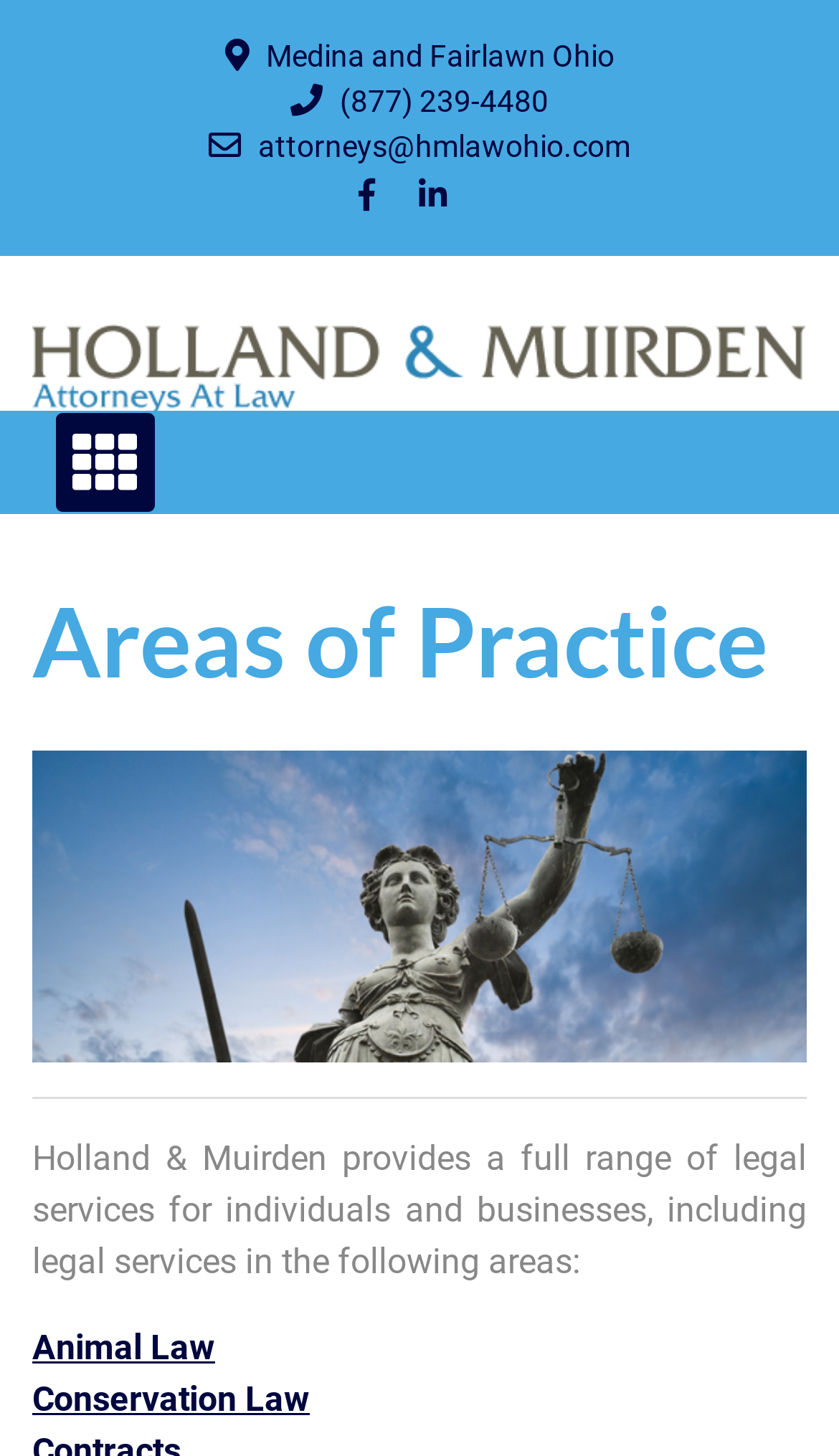Analyze the image and give a detailed response to the question:
What is the email address of the law office?

I found the email address by looking at the link element with the text 'attorneys@hmlawohio.com' which is located at the top of the page, below the phone number.